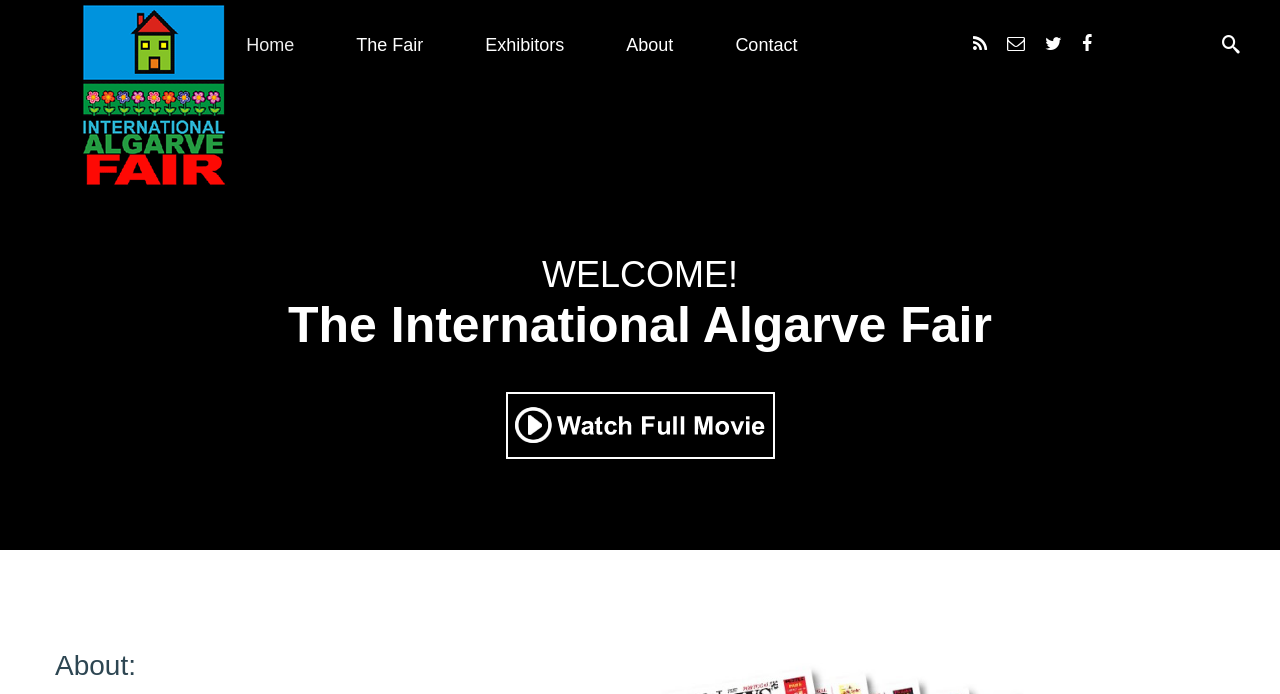Provide an in-depth caption for the elements present on the webpage.

The webpage is about the Algarve Fair, an international event. At the top, there are five main navigation links: "Home", "The Fair", "Exhibitors", "About", and "Contact", which are evenly spaced and take up about half of the screen width. 

To the right of these links, there are four social media icons, represented by Unicode characters. On the far right, there is a small, almost invisible static text element containing a non-breaking space character.

Below the navigation links, there is a prominent heading "WELCOME!" and a subheading "The International Algarve Fair", which takes up about half of the screen width. 

Underneath, there is a link with no text content, which might be an image or an icon. 

At the very bottom of the page, there is a video control panel. From left to right, there are buttons to play, mute, enter full screen, and show more media controls. The mute and full screen buttons are currently disabled. There is also a horizontal slider to scrub through the video, which displays the elapsed time.

Above the video control panel, there is a heading "About:" which seems to be the start of a section or article.